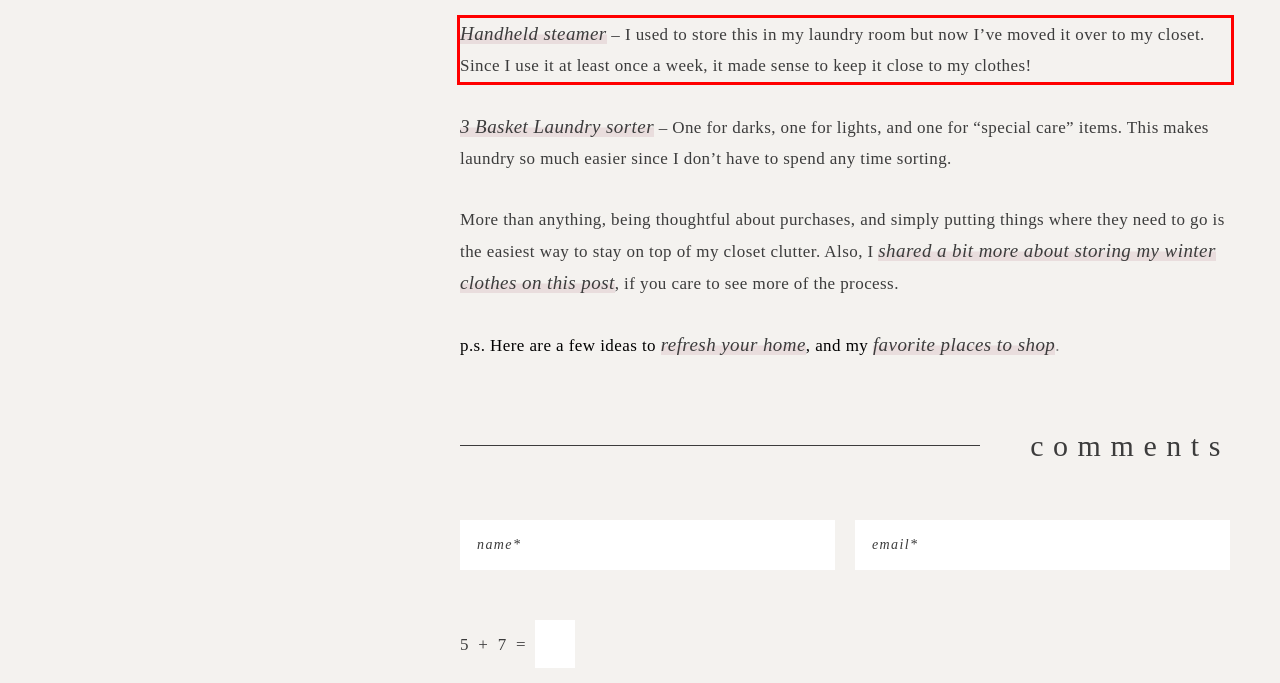You are provided with a screenshot of a webpage that includes a red bounding box. Extract and generate the text content found within the red bounding box.

Handheld steamer – I used to store this in my laundry room but now I’ve moved it over to my closet. Since I use it at least once a week, it made sense to keep it close to my clothes!